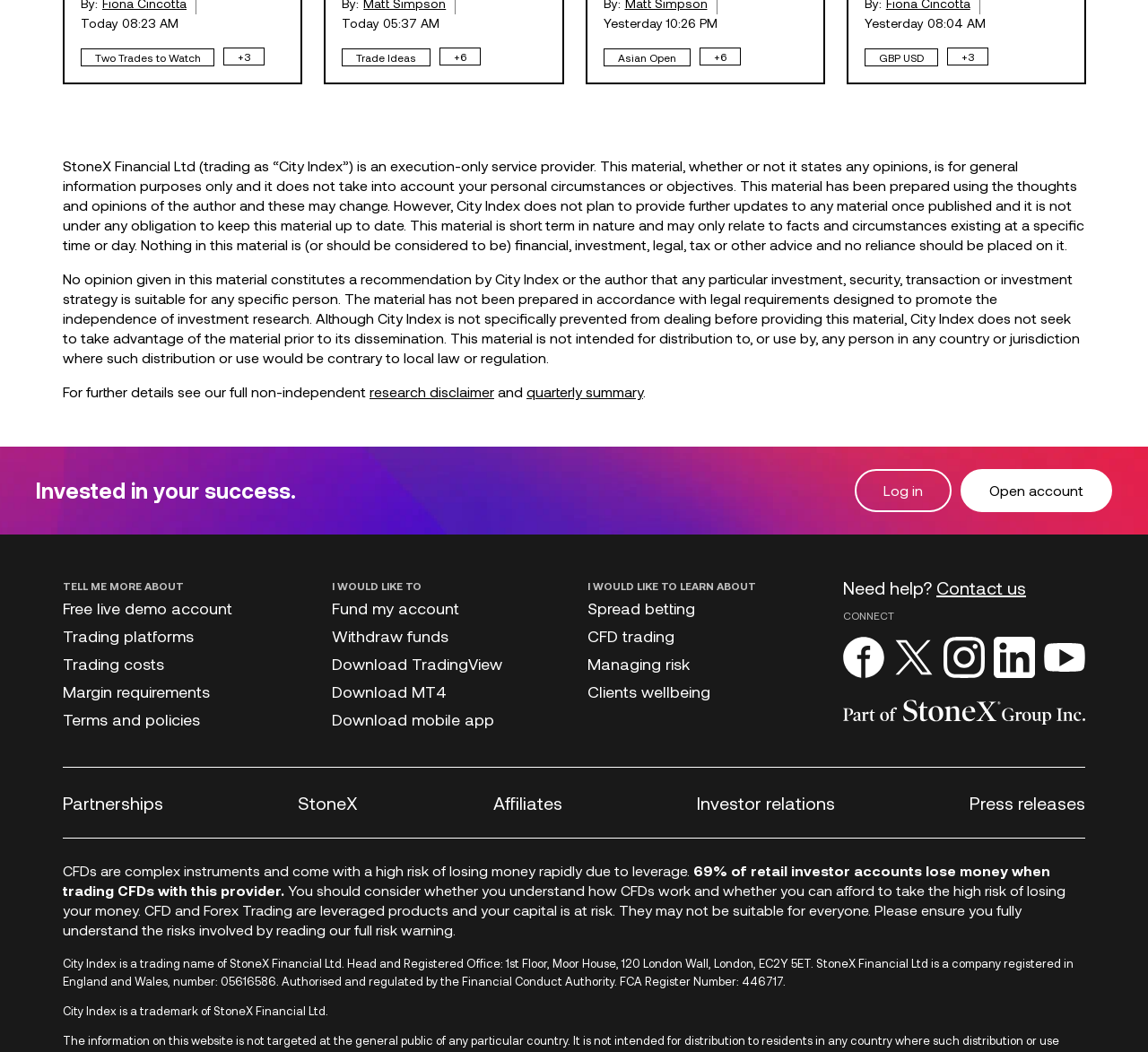What is the regulatory body mentioned on the webpage?
Can you offer a detailed and complete answer to this question?

The webpage mentions that StoneX Financial Ltd, the company behind City Index, is authorised and regulated by the Financial Conduct Authority, which is a regulatory body in the UK.